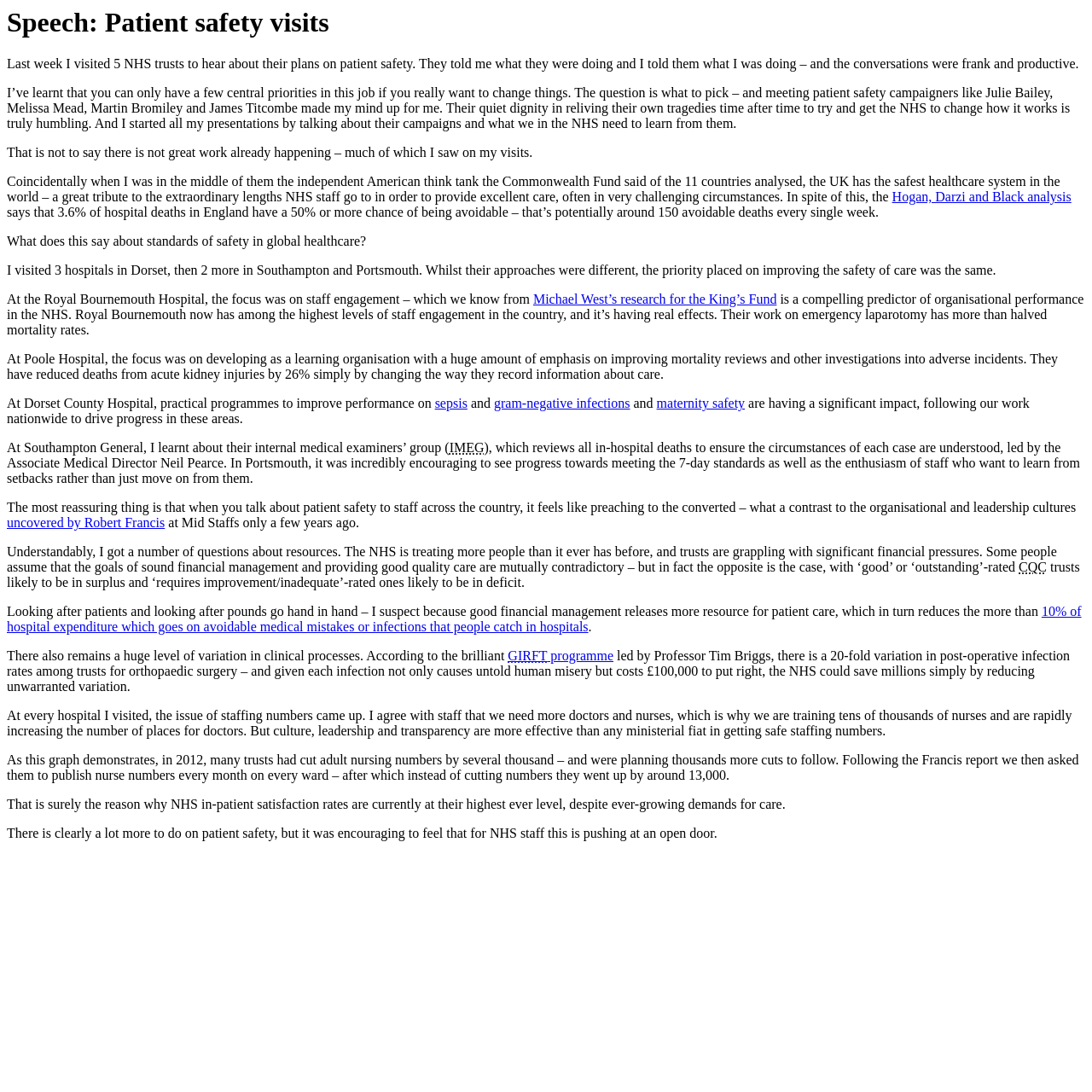What is the focus of the Royal Bournemouth Hospital?
Observe the image and answer the question with a one-word or short phrase response.

Staff engagement